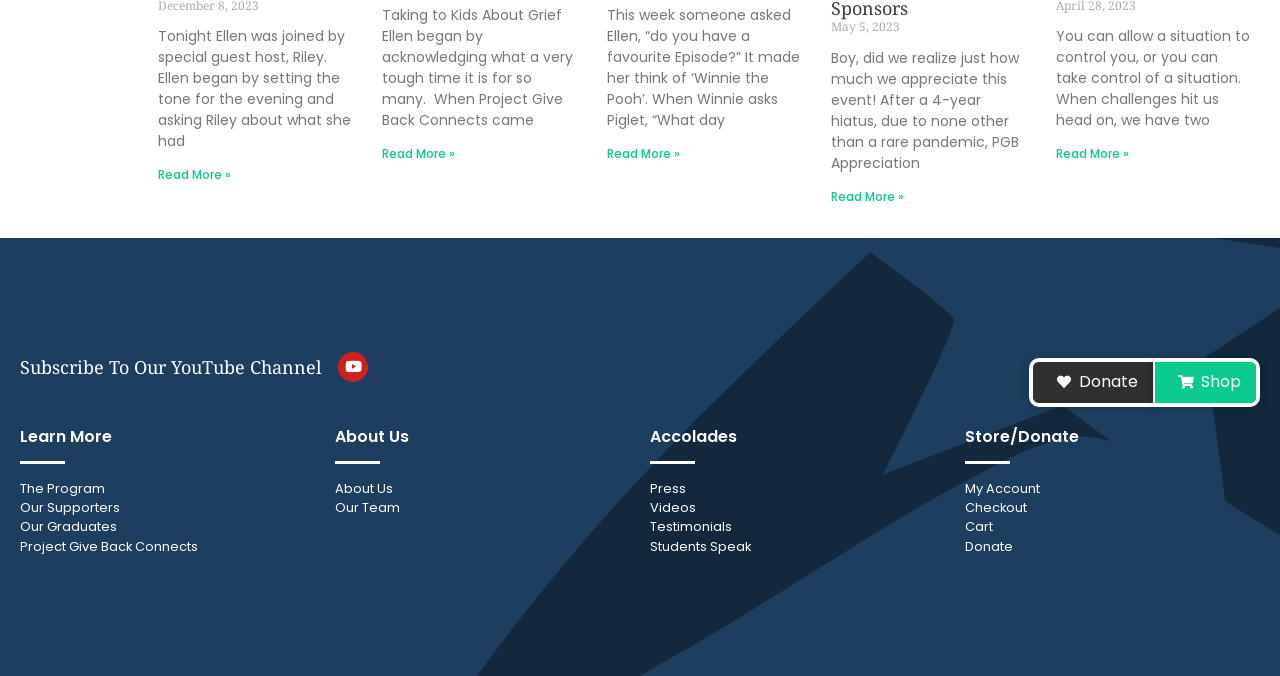Determine the bounding box coordinates for the clickable element required to fulfill the instruction: "Subscribe to the YouTube channel". Provide the coordinates as four float numbers between 0 and 1, i.e., [left, top, right, bottom].

[0.264, 0.52, 0.288, 0.565]